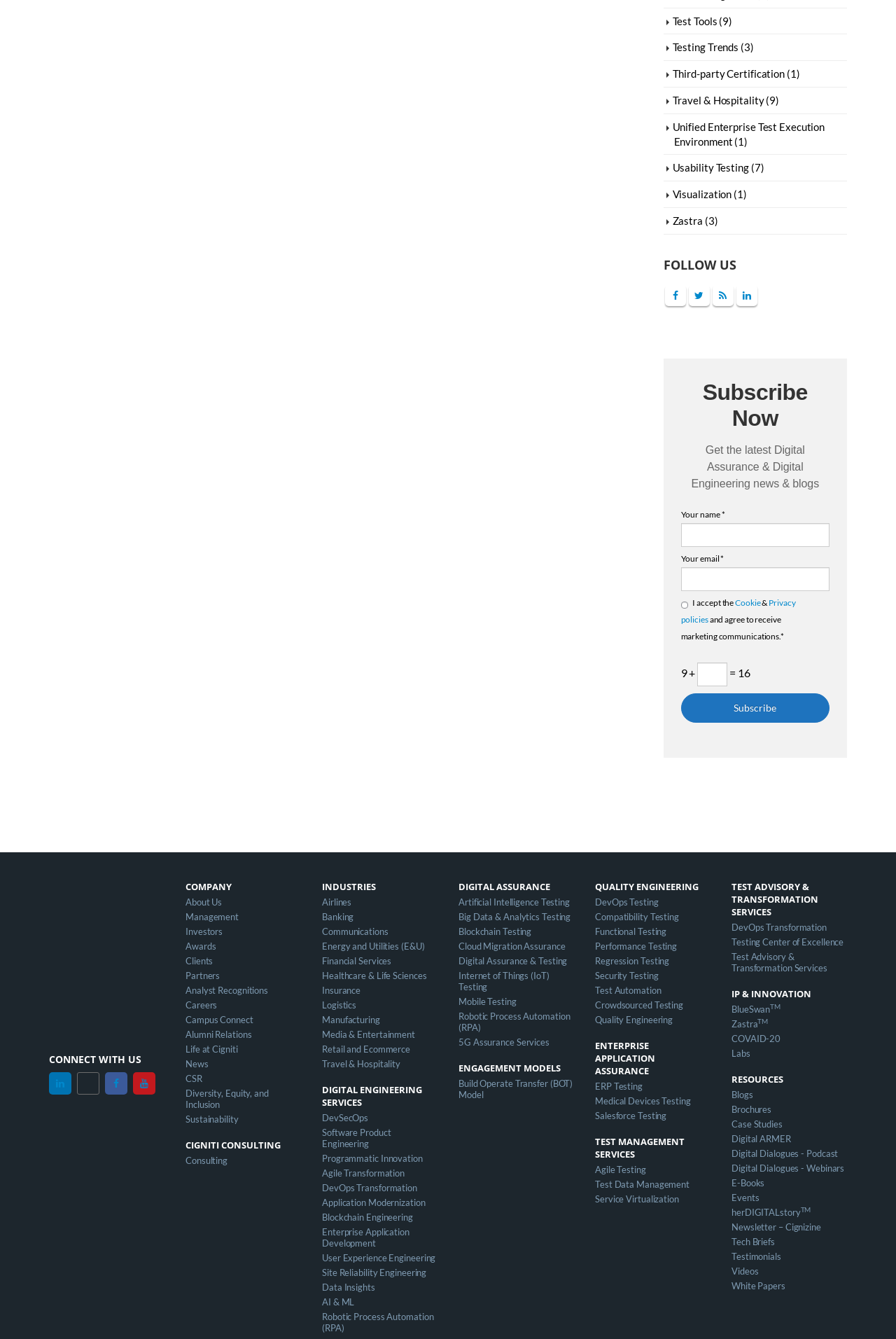From the image, can you give a detailed response to the question below:
How many social media links are there?

I counted the social media links at the bottom of the page, including Facebook, Twitter, RSS, Linkedin, and Youtube.